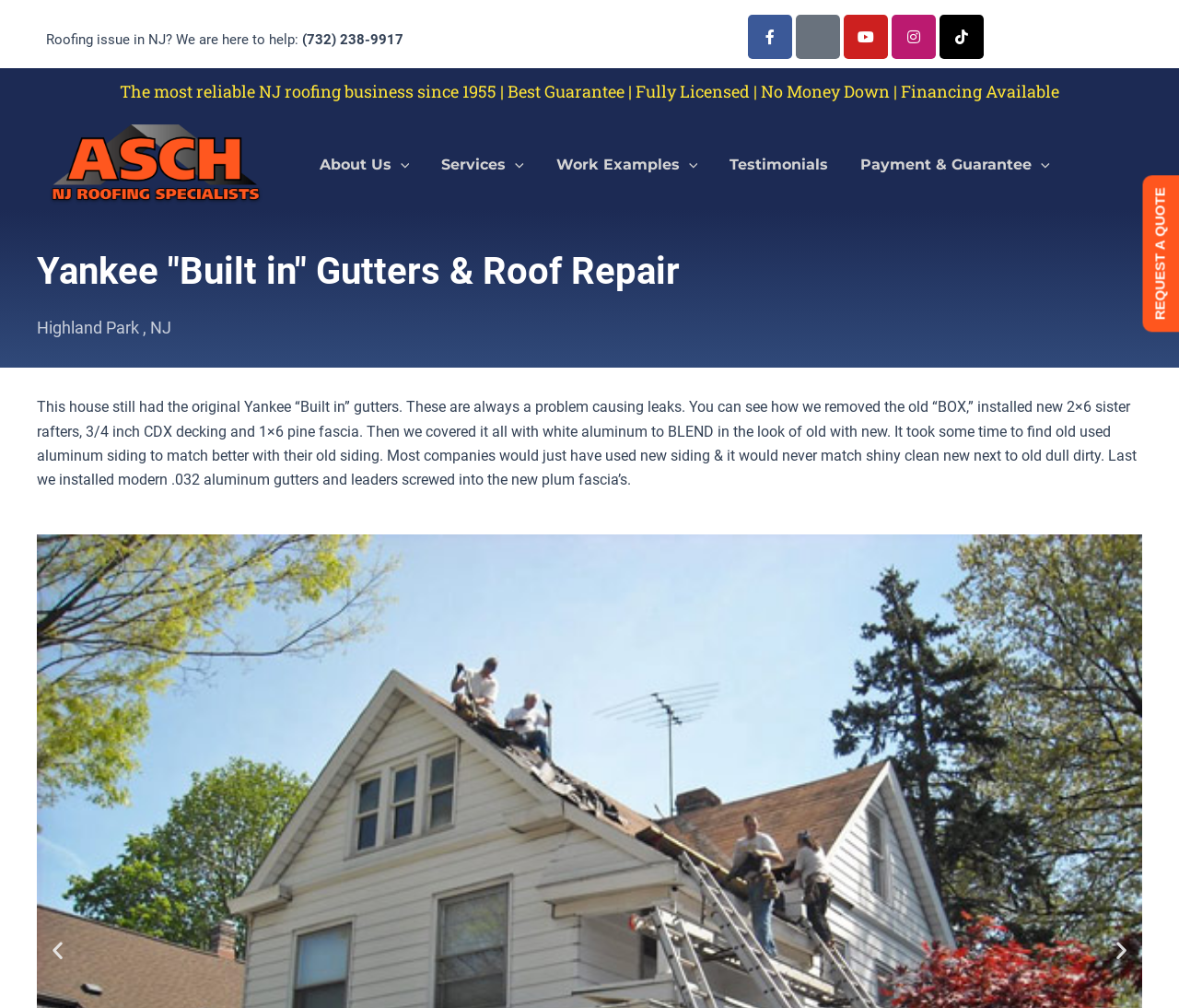What material is used for the new gutters and leaders?
Refer to the image and give a detailed answer to the query.

Based on the webpage content, 'Last we installed modern .032 aluminum gutters and leaders screwed into the new plum fascia’s.', it is clear that the new gutters and leaders are made of aluminum.